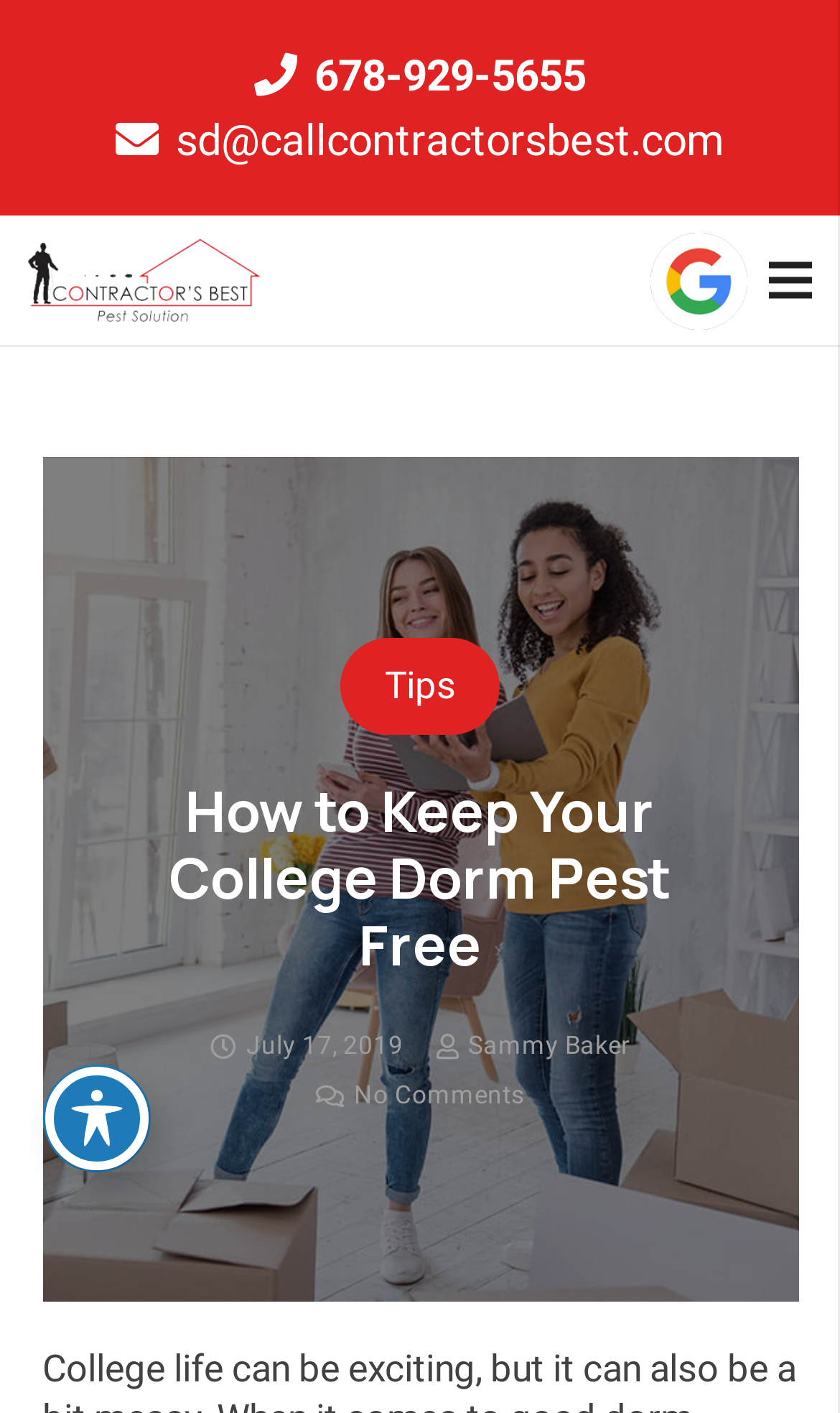Answer this question in one word or a short phrase: What is the purpose of the button at the bottom of the webpage?

Toggle Accessibility Toolbar